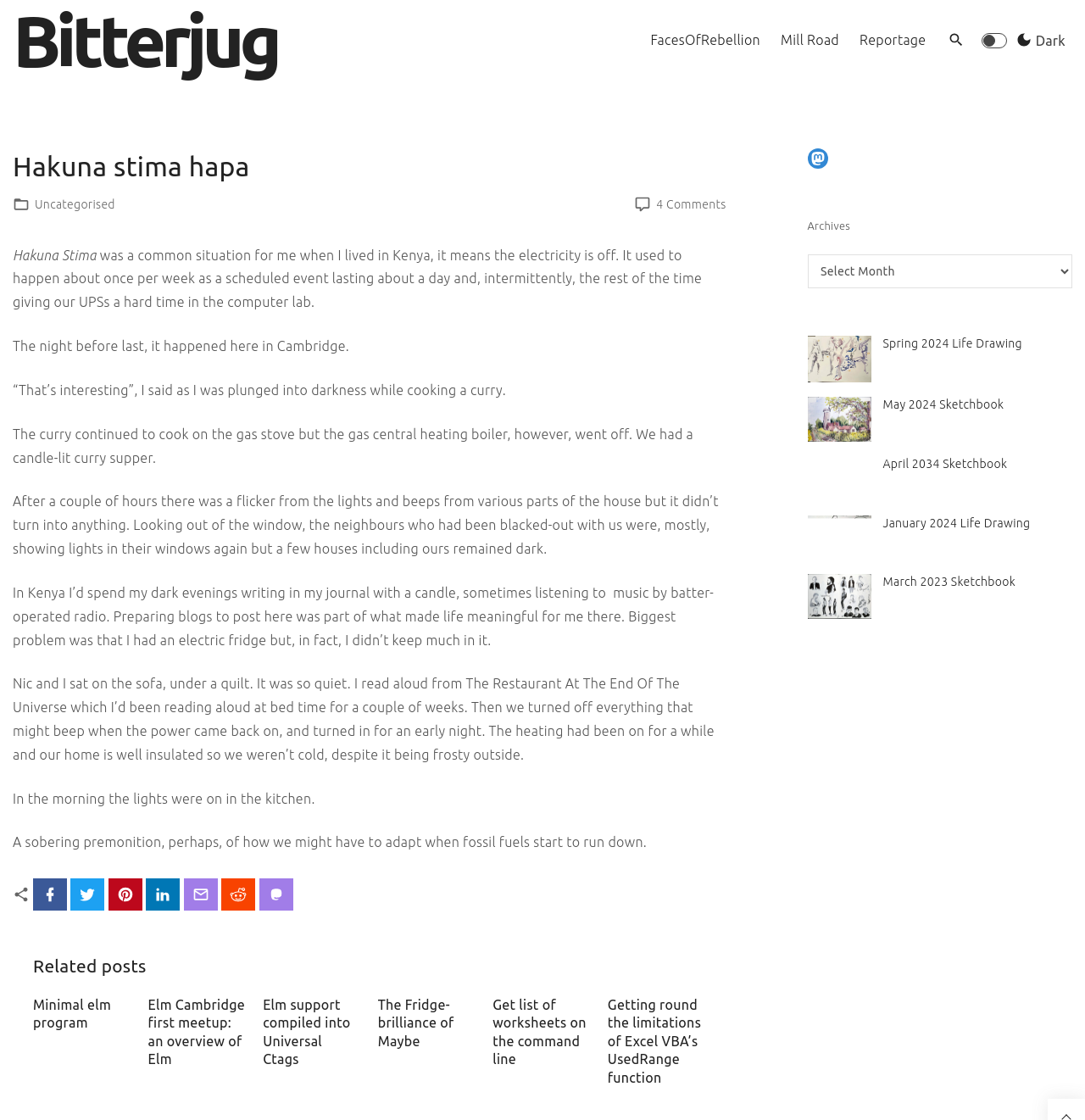Determine the title of the webpage and give its text content.

Hakuna stima hapa